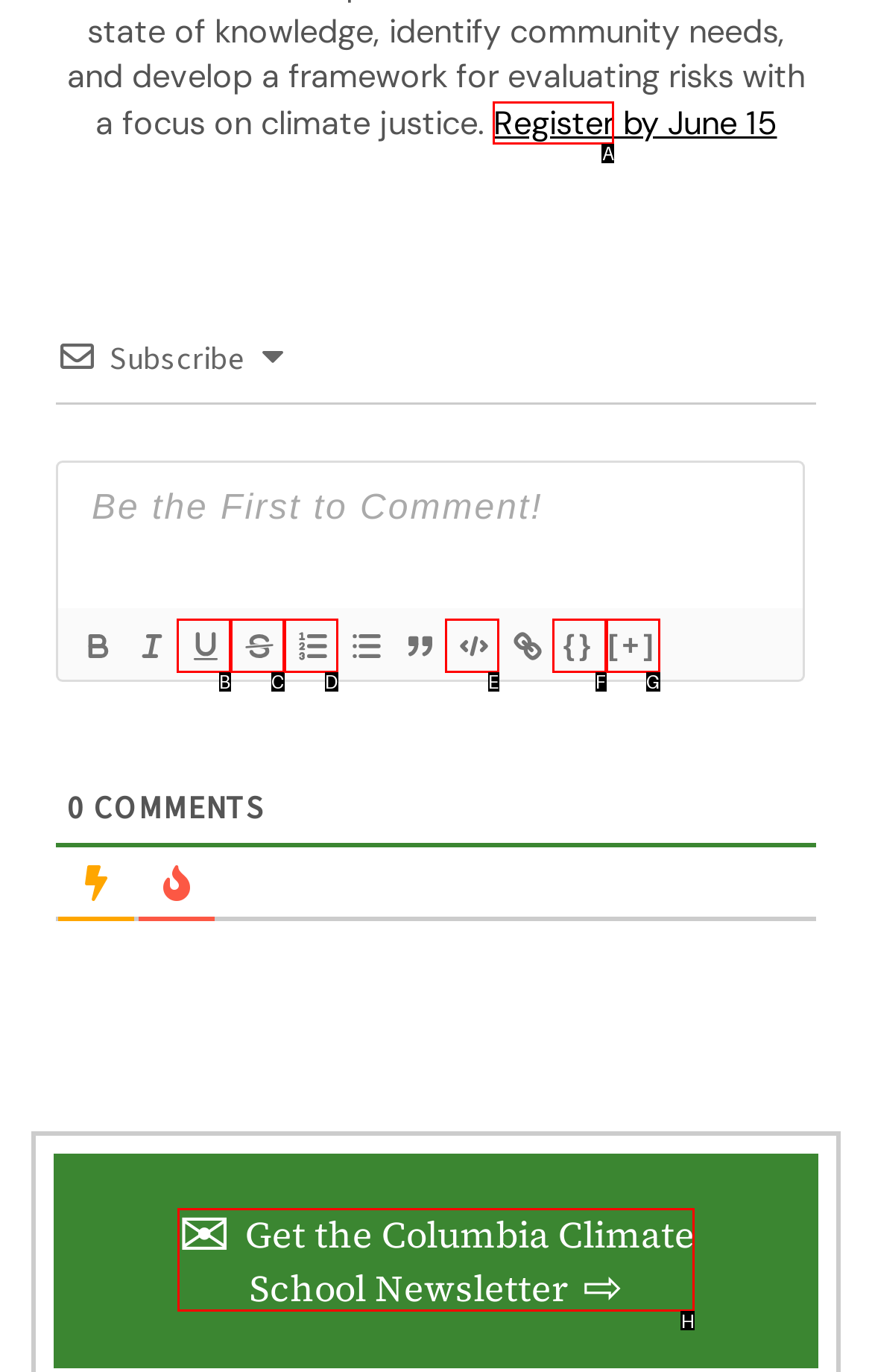Given the task: Click the Register link, indicate which boxed UI element should be clicked. Provide your answer using the letter associated with the correct choice.

A